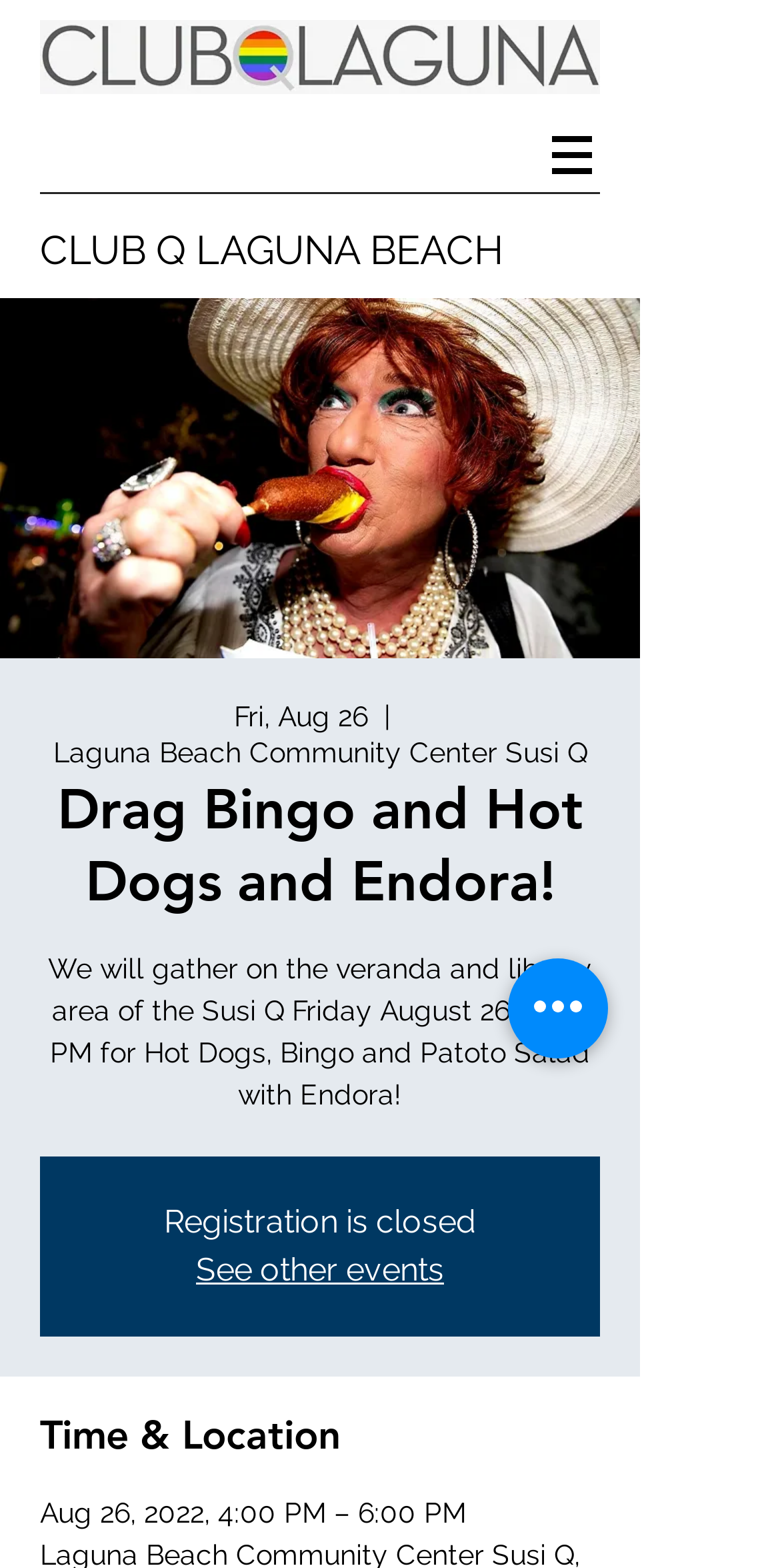Bounding box coordinates should be in the format (top-left x, top-left y, bottom-right x, bottom-right y) and all values should be floating point numbers between 0 and 1. Determine the bounding box coordinate for the UI element described as: December 20, 2014

None